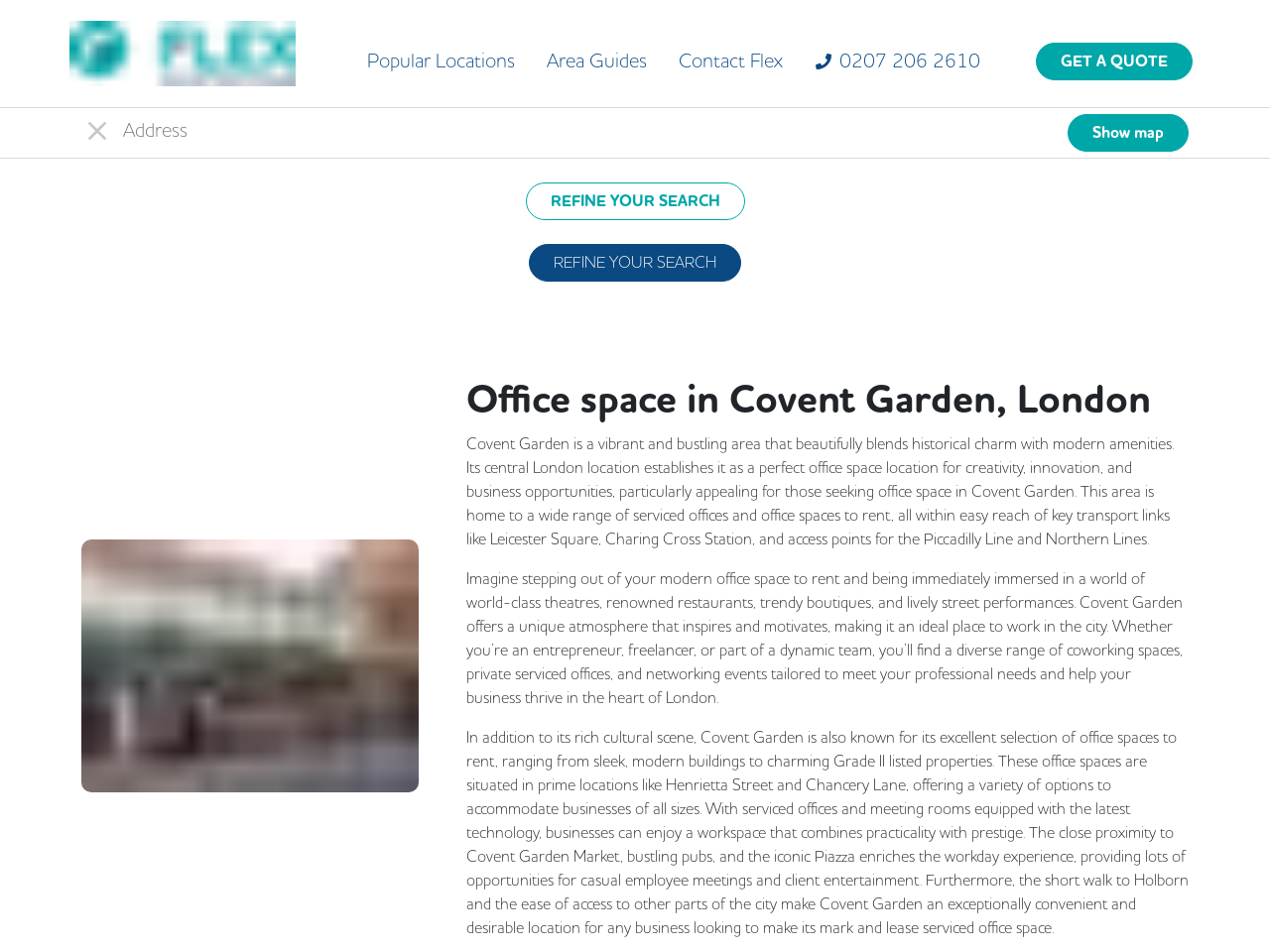Please find and report the bounding box coordinates of the element to click in order to perform the following action: "Click the REFINE YOUR SEARCH button". The coordinates should be expressed as four float numbers between 0 and 1, in the format [left, top, right, bottom].

[0.414, 0.191, 0.586, 0.231]